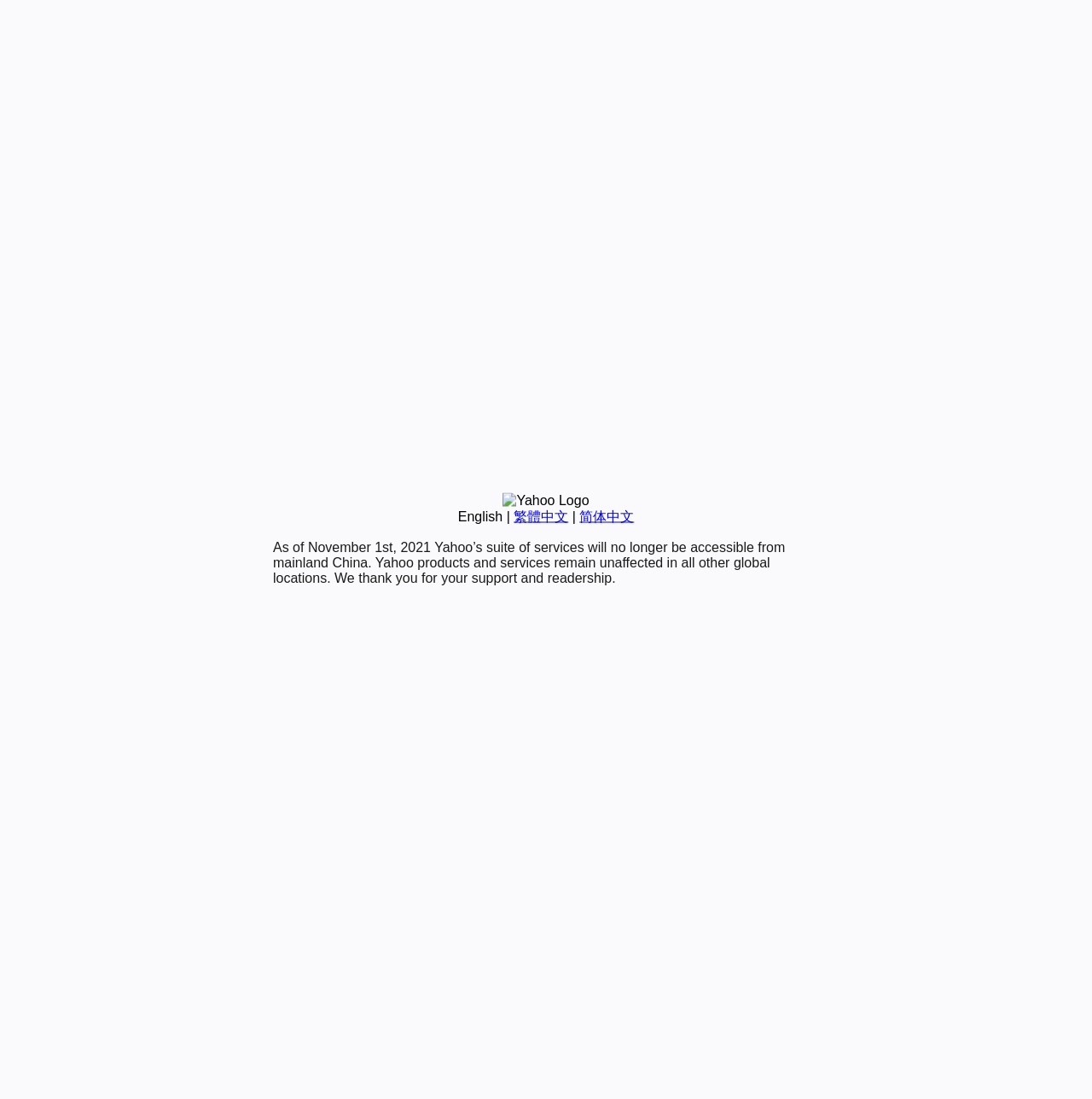Identify the bounding box coordinates for the UI element described as follows: "English". Ensure the coordinates are four float numbers between 0 and 1, formatted as [left, top, right, bottom].

[0.419, 0.463, 0.46, 0.476]